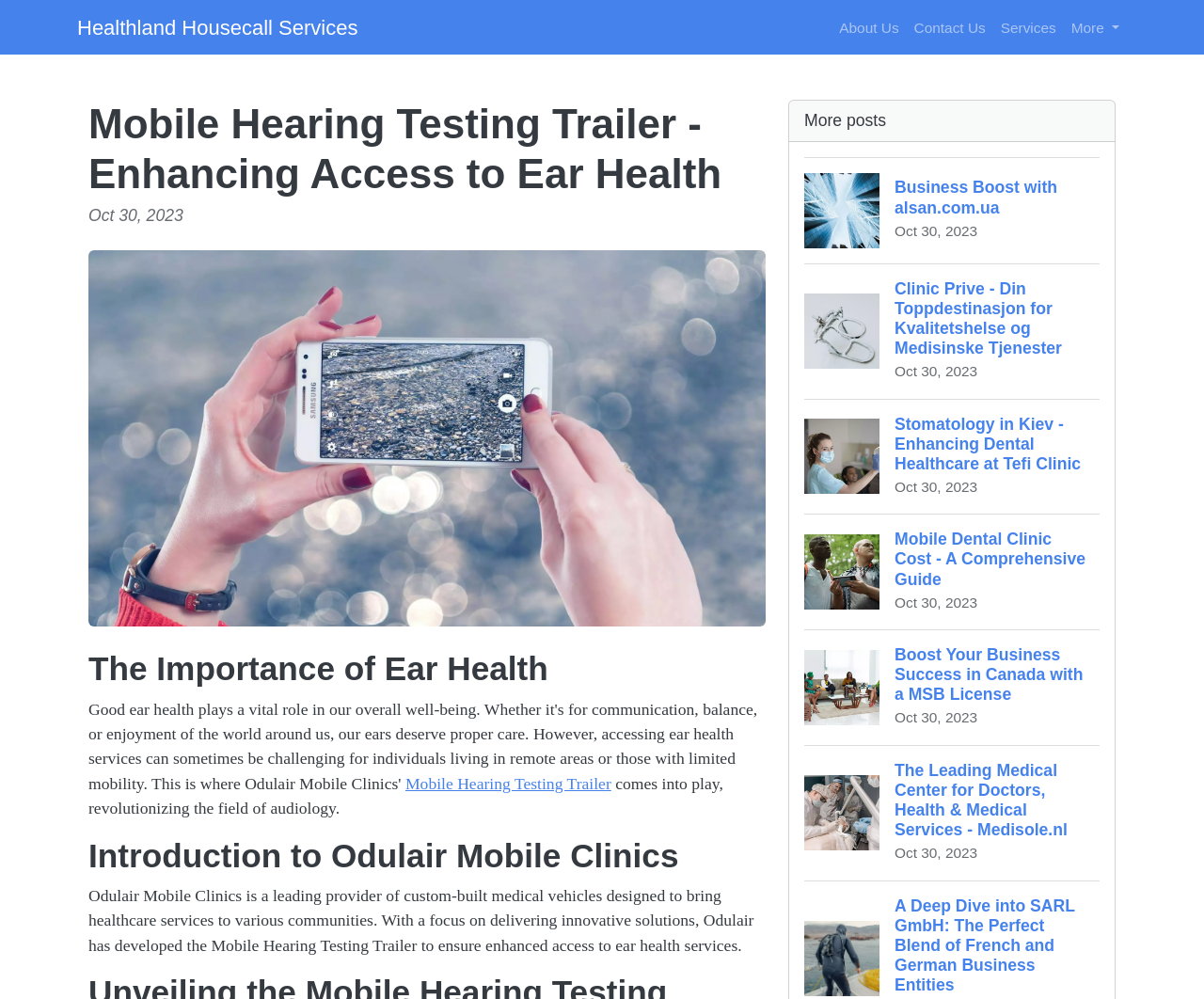Answer the following query with a single word or phrase:
How many links are present in the 'More posts' section?

5